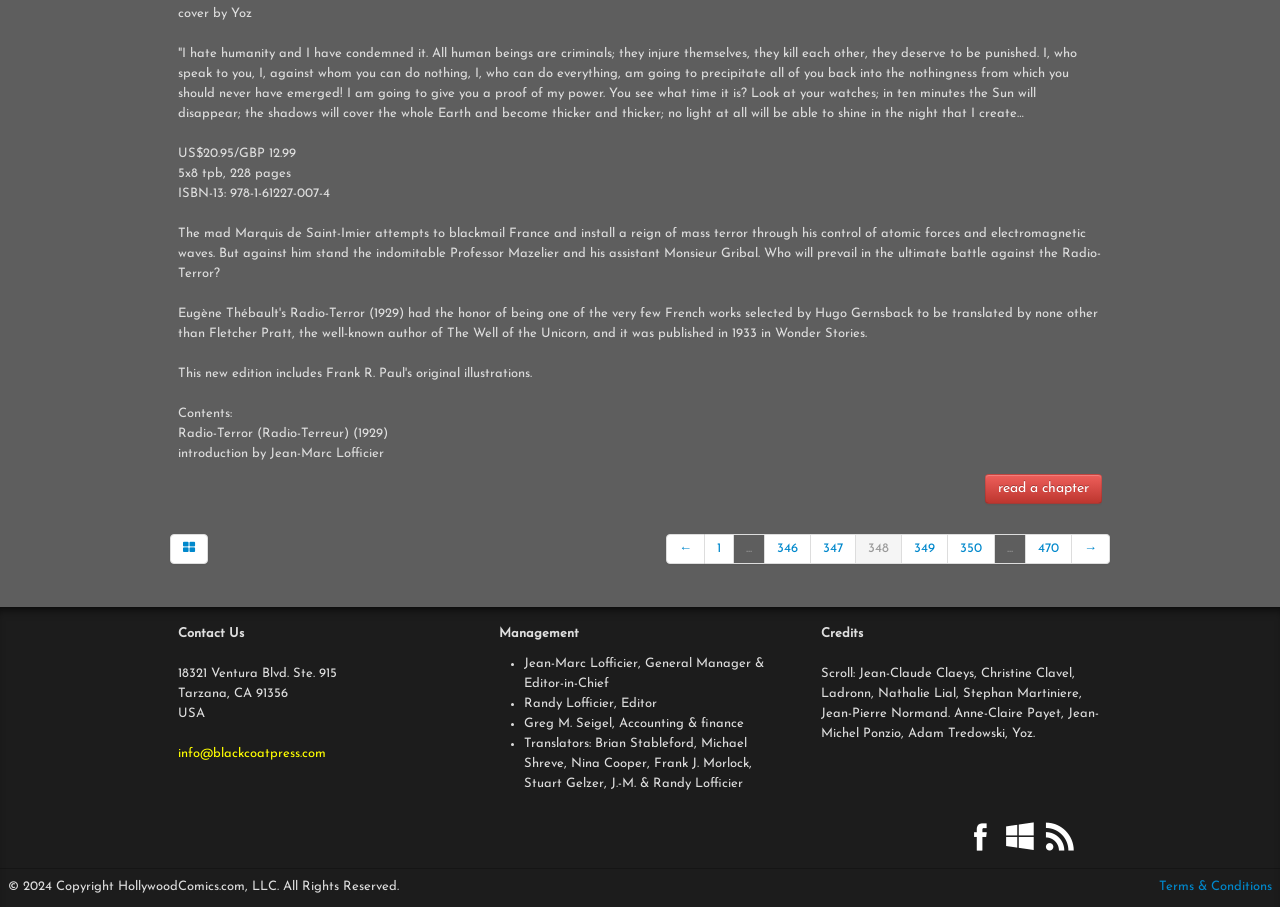Using the format (top-left x, top-left y, bottom-right x, bottom-right y), and given the element description, identify the bounding box coordinates within the screenshot: 020 7408 0030

None